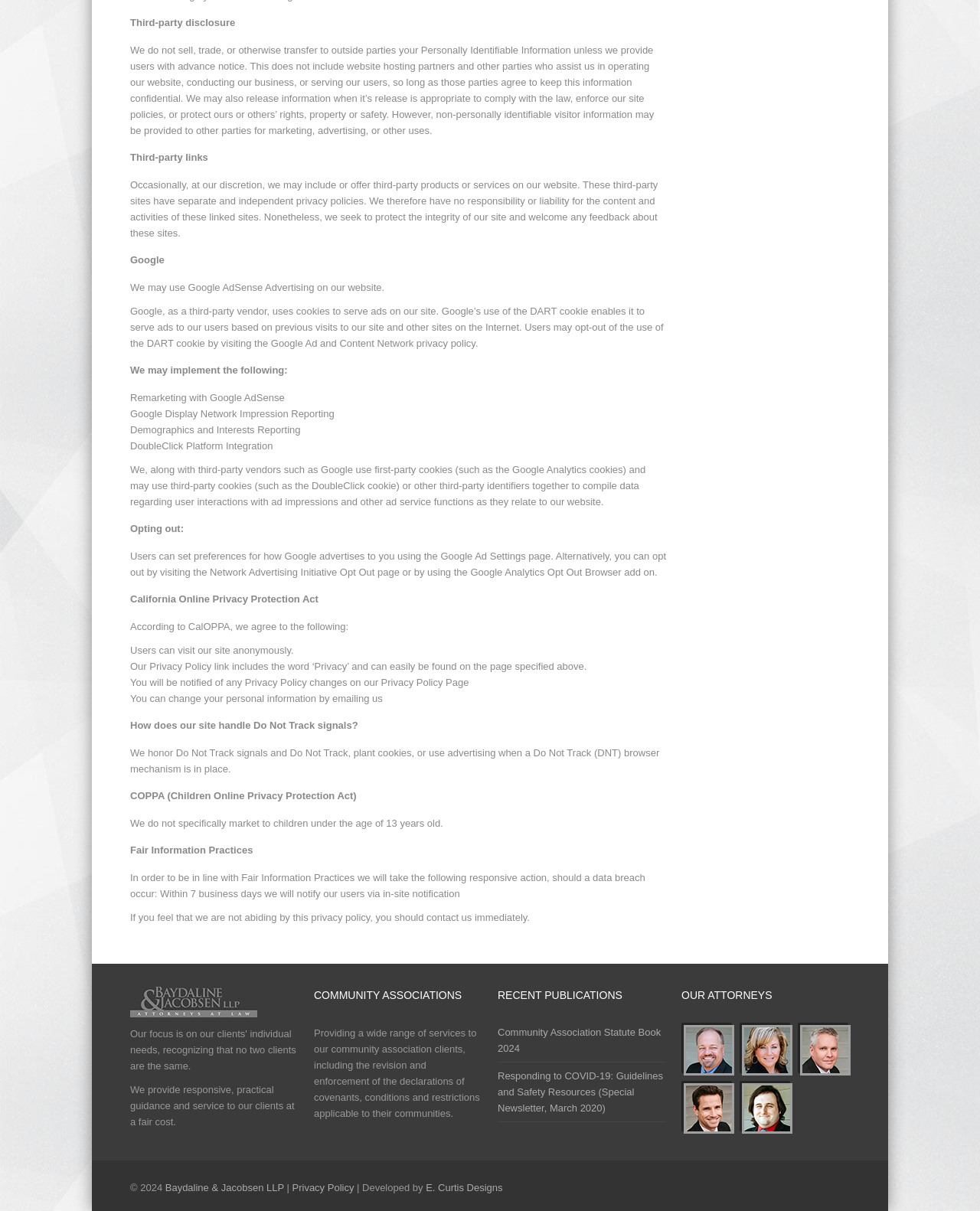What is the title of the first publication listed?
Could you please answer the question thoroughly and with as much detail as possible?

The first publication listed is titled 'Community Association Statute Book 2024', which is linked to a page with more information. This publication is listed in the 'RECENT PUBLICATIONS' section of the webpage.